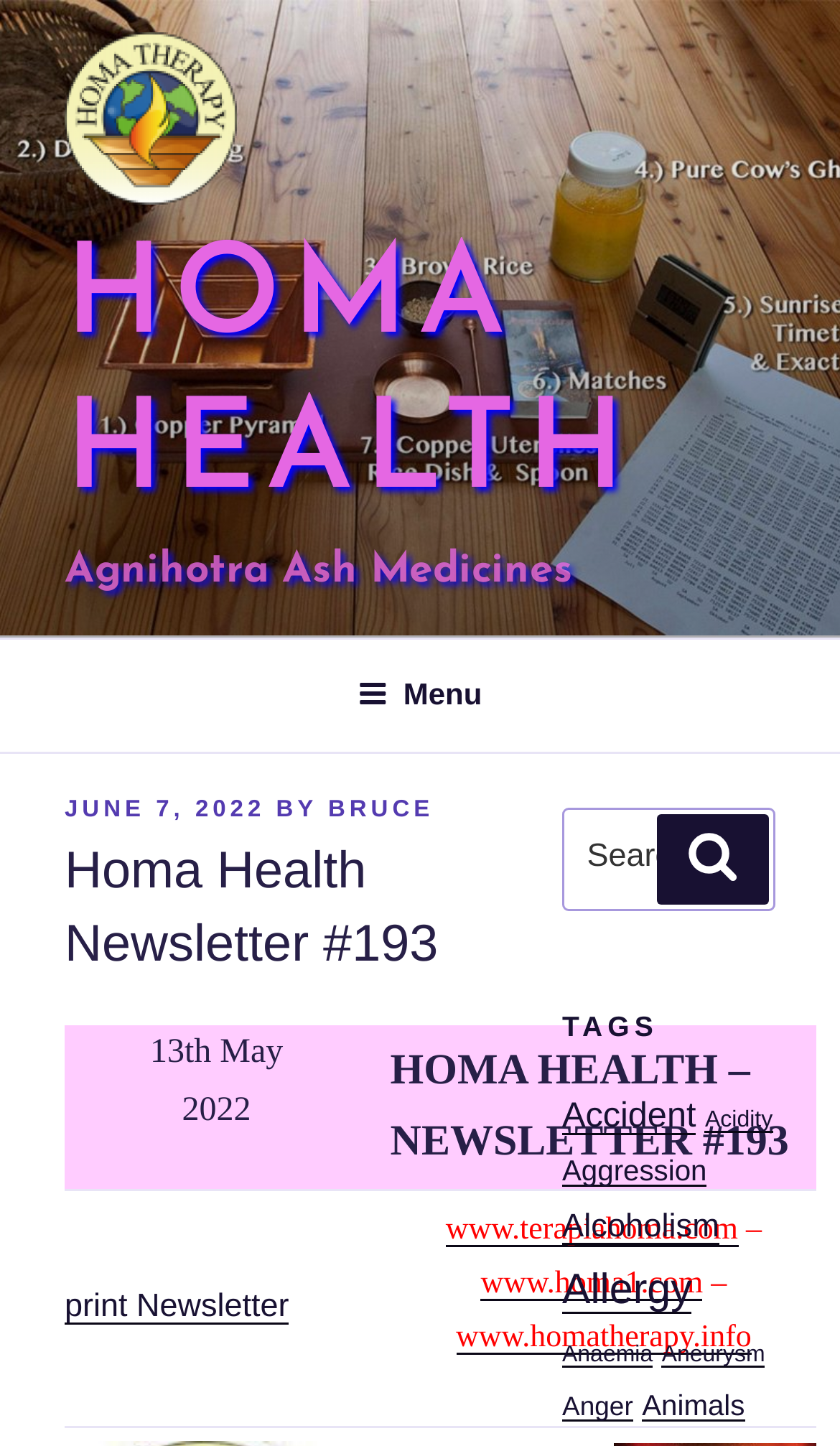Please provide a brief answer to the following inquiry using a single word or phrase:
What is the position of the search box on the webpage?

Top right